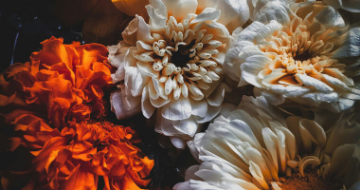Answer in one word or a short phrase: 
What is the background tone of the image?

Warm